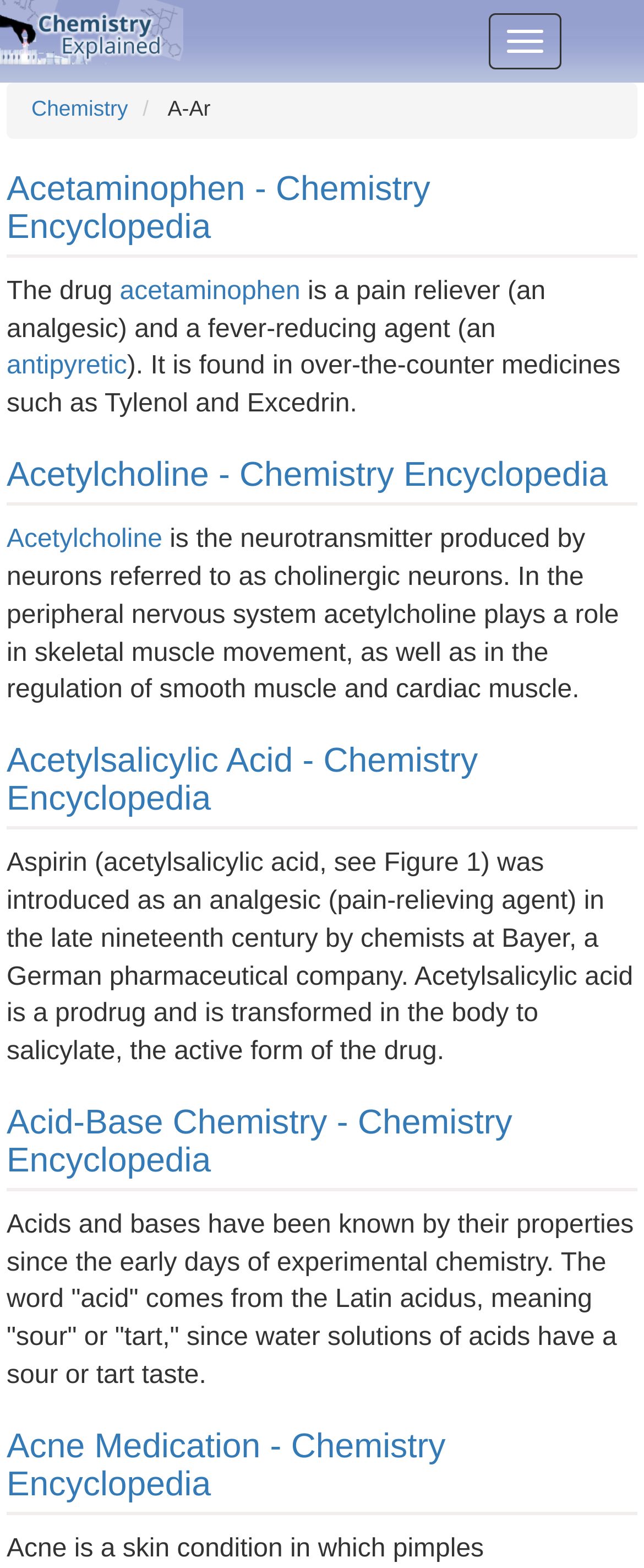Is there an image on the page?
Look at the image and answer with only one word or phrase.

Yes